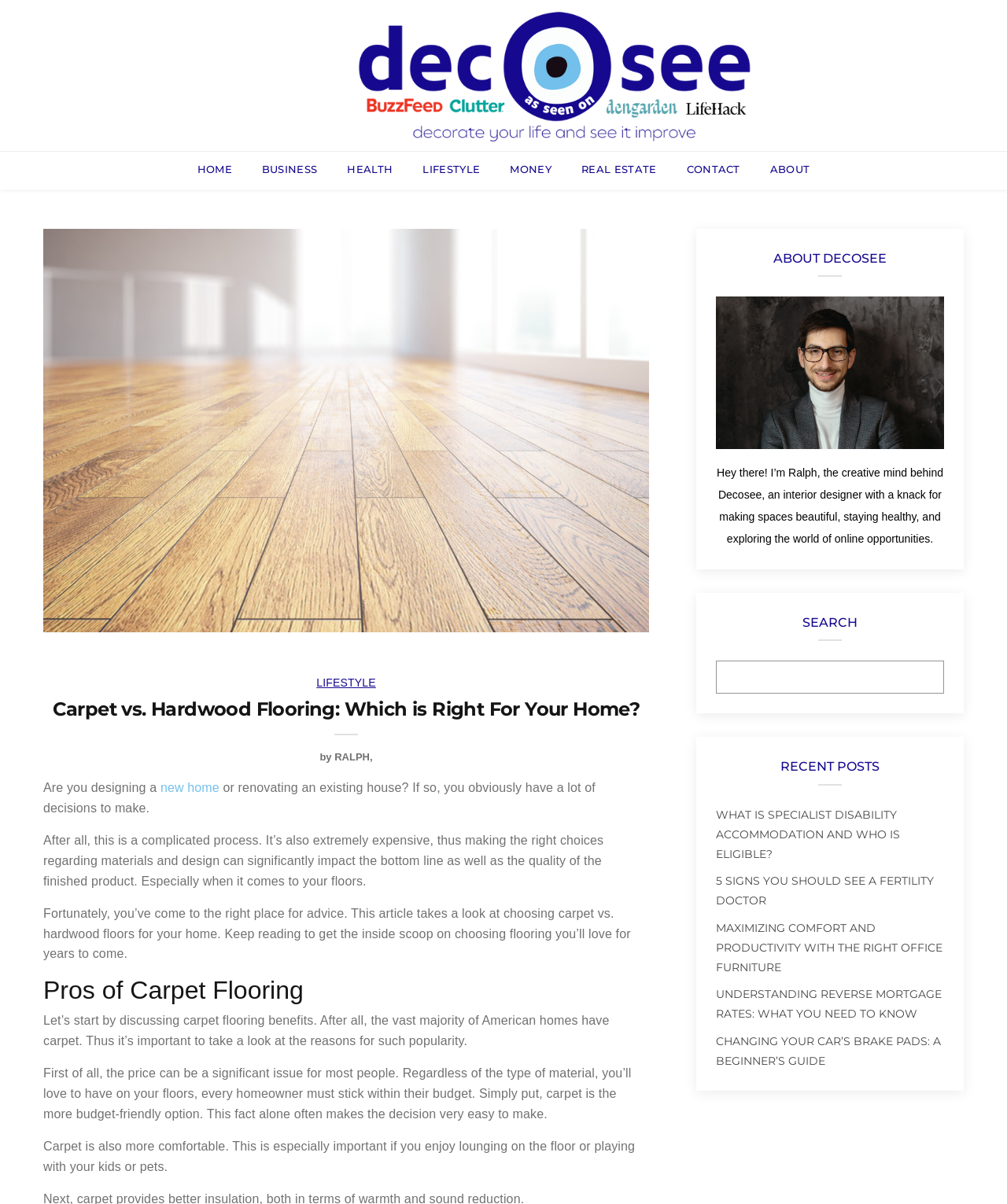From the webpage screenshot, predict the bounding box of the UI element that matches this description: "Home".

[0.196, 0.135, 0.23, 0.148]